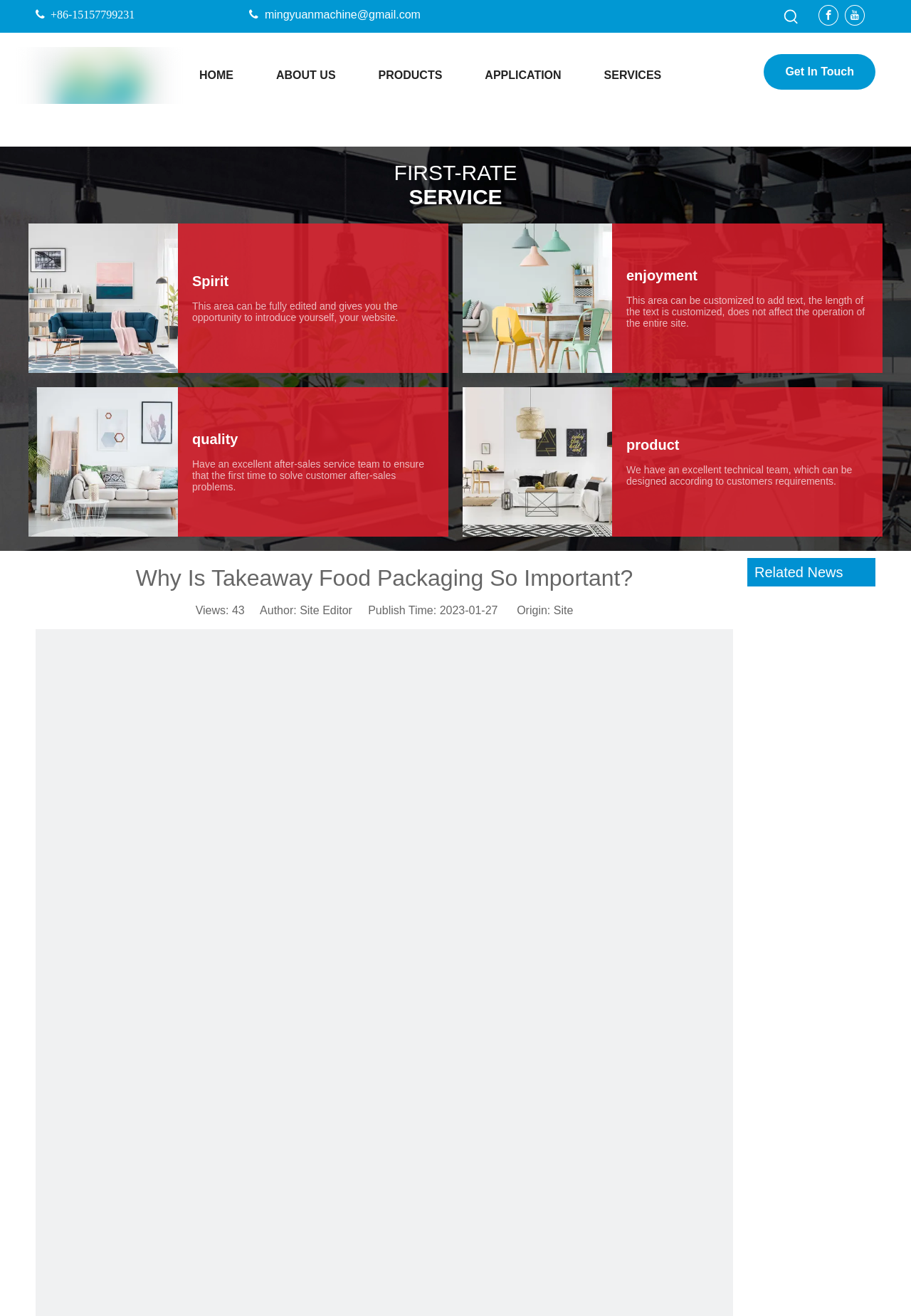Determine the bounding box coordinates of the area to click in order to meet this instruction: "Click the Get In Touch link".

[0.839, 0.041, 0.961, 0.068]